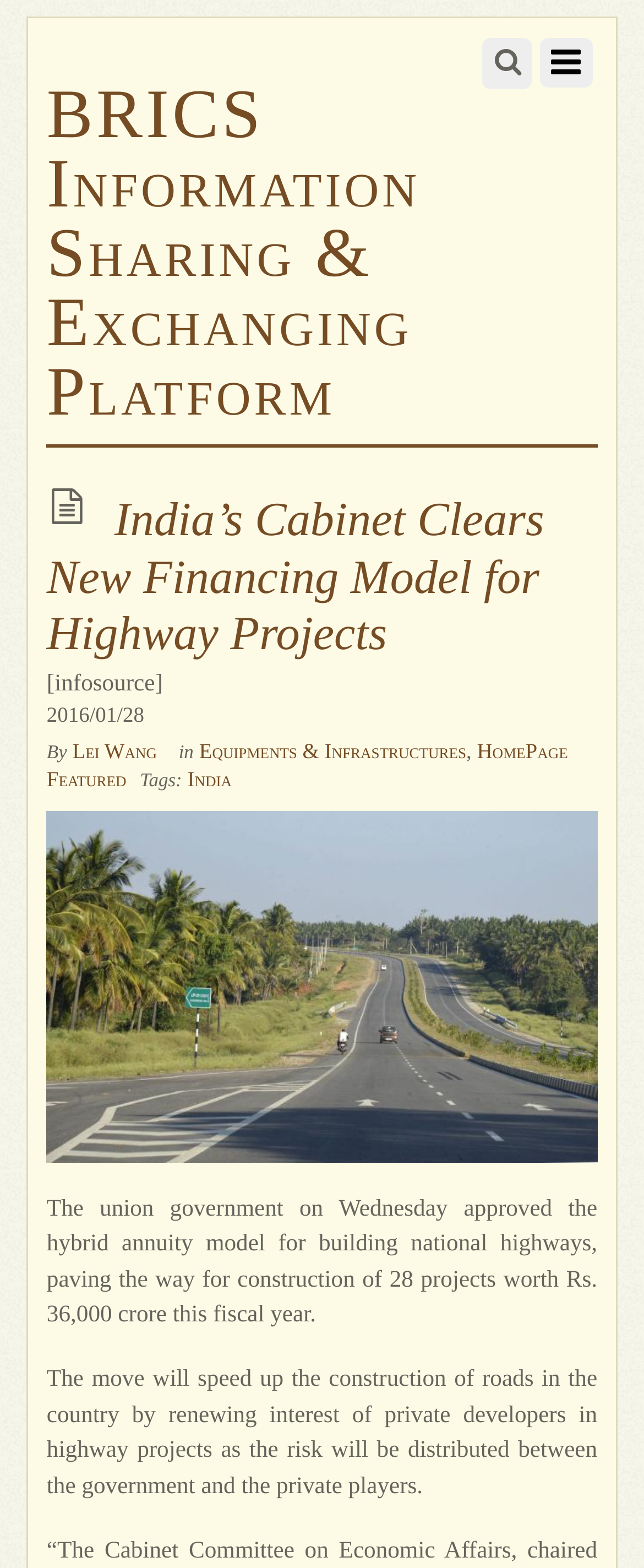Review the image closely and give a comprehensive answer to the question: What is the date of the article?

The date of the article can be found by looking at the time section, which is located below the main heading. The static text '2016/01/28' is present in this section, indicating that the article was published on this date.